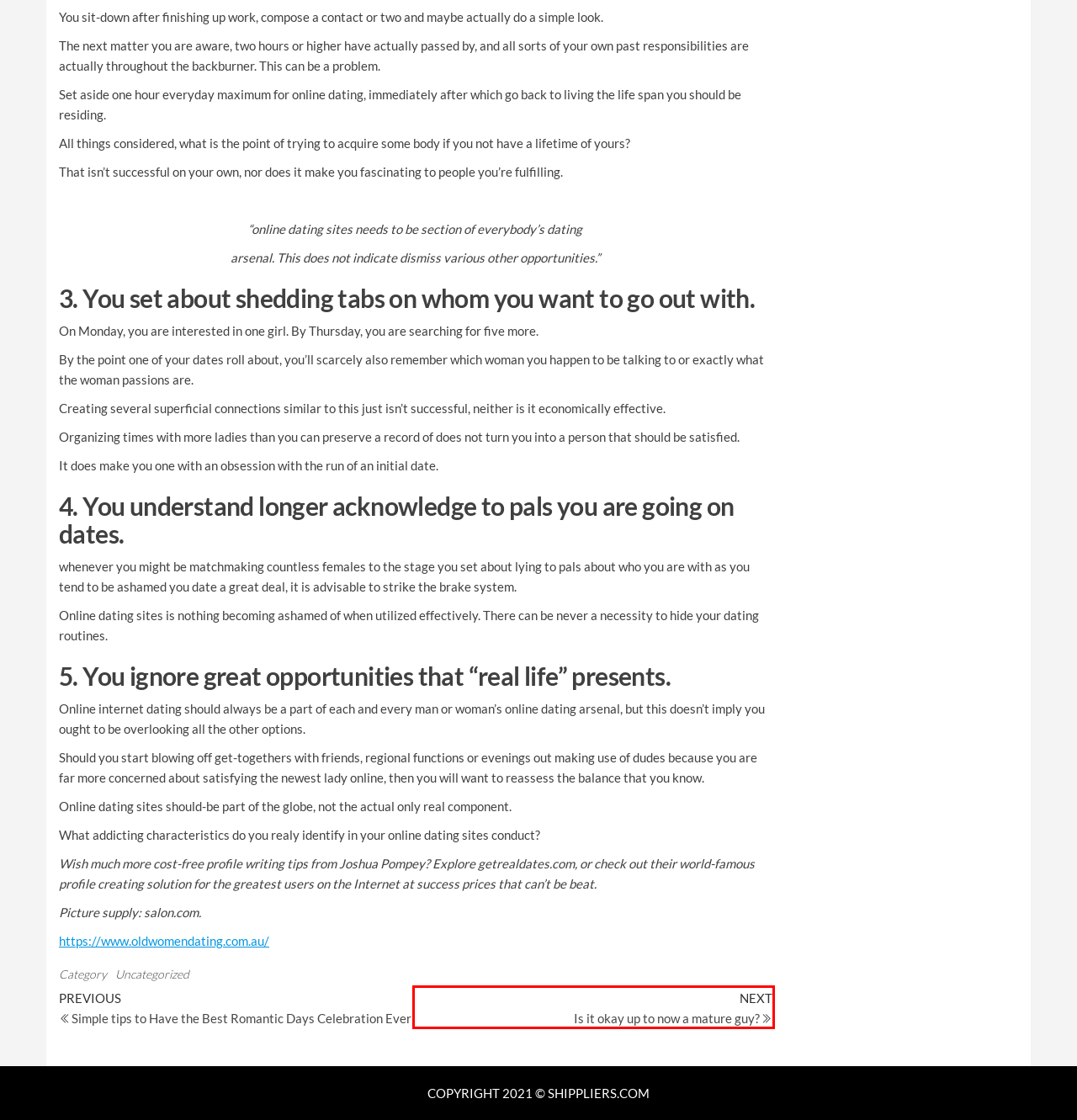Analyze the webpage screenshot with a red bounding box highlighting a UI element. Select the description that best matches the new webpage after clicking the highlighted element. Here are the options:
A. Find Hot Cougars for Hookups and Dating | oldwomendating.com.au
B. Simple tips to Have the Best Romantic Days Celebration Ever – Shippliers
C. Wishlist – Shippliers
D. Terms & Conditions – Shippliers
E. shippliers – Shippliers
F. Is it okay up to now a mature guy? – Shippliers
G. Privacy Policy – Shippliers
H. Uncategorized – Shippliers

F